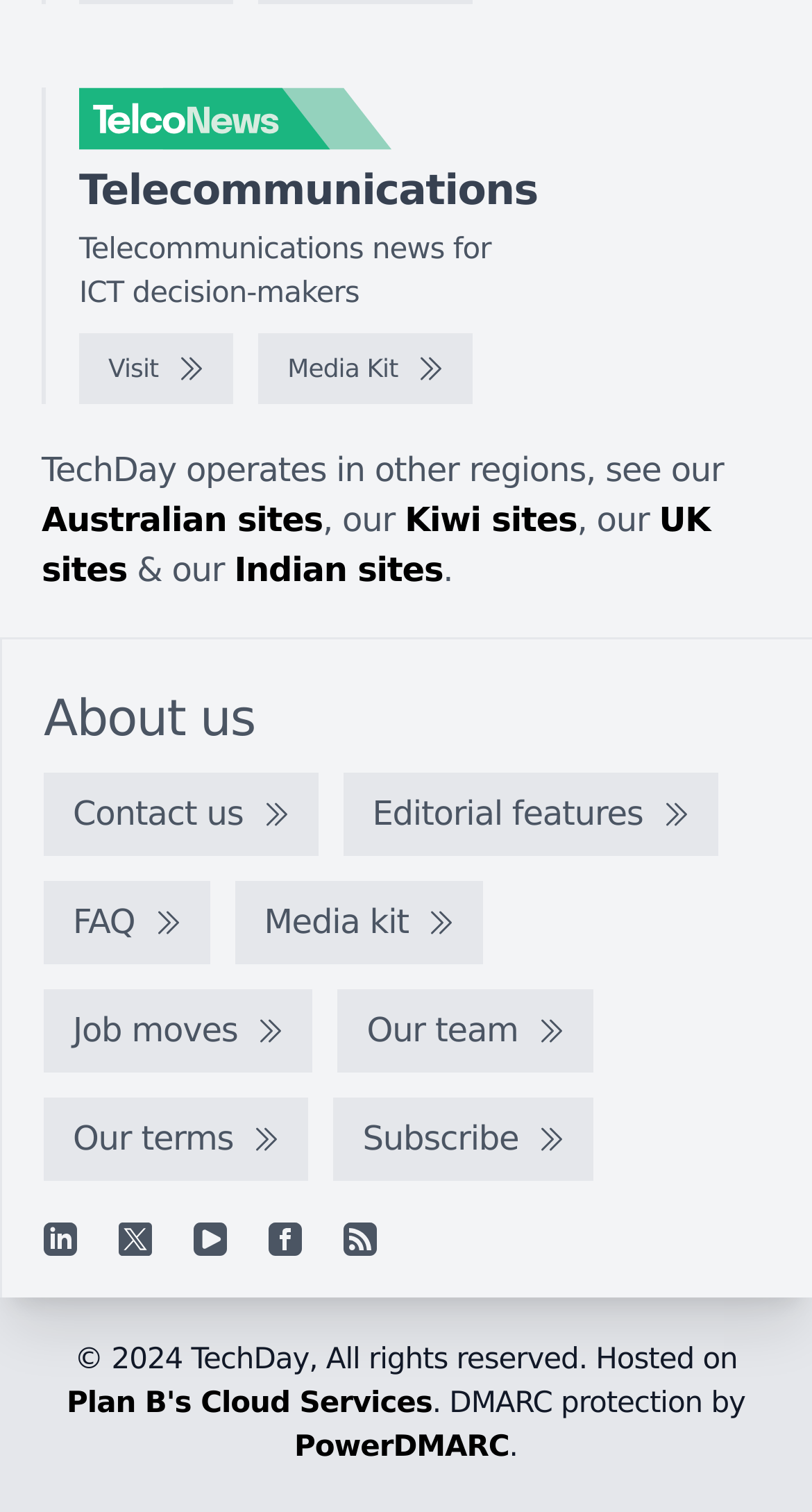Mark the bounding box of the element that matches the following description: "Contact us".

[0.054, 0.511, 0.392, 0.566]